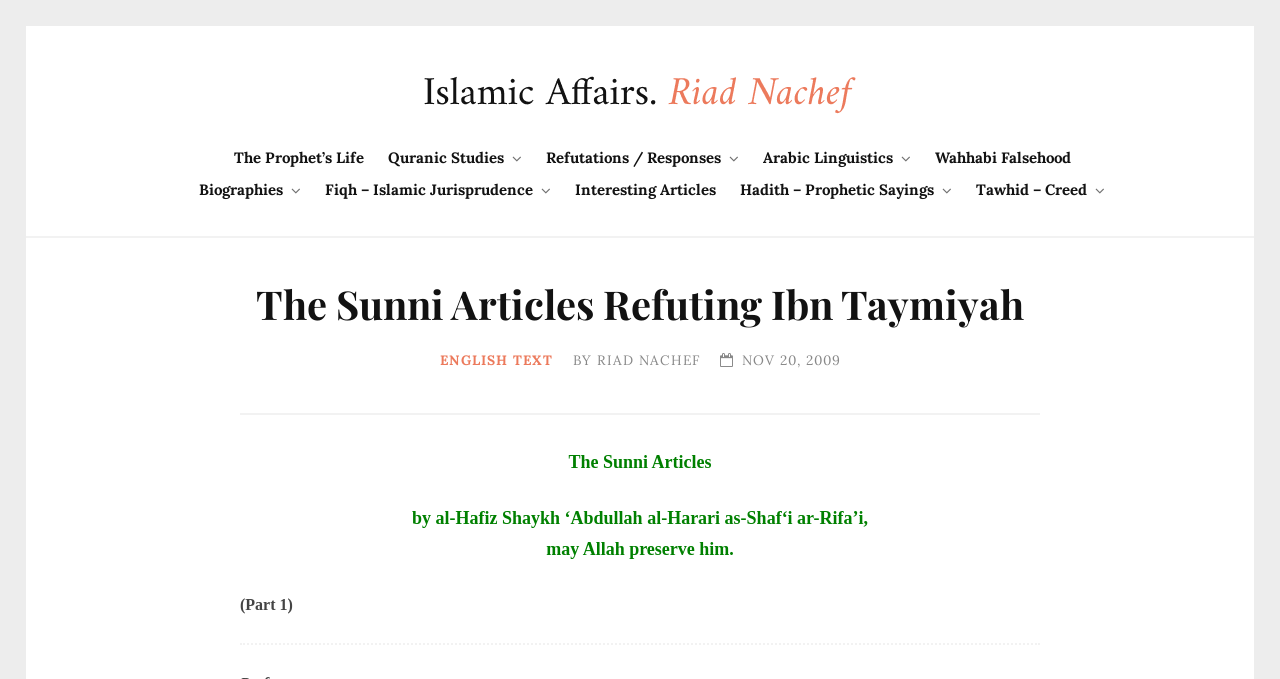Generate a thorough caption detailing the webpage content.

This webpage appears to be an Islamic article or blog post. At the top, there is a logo or image with the text "Riad Nachef – Islamic Affairs" next to it. Below this, there are several links to different categories, including "Biographies", "Fiqh – Islamic Jurisprudence", "Interesting Articles", and others, which are arranged horizontally across the page.

The main content of the page is a heading that reads "The Sunni Articles Refuting Ibn Taymiyah". Below this, there is a link to an "ENGLISH TEXT" and the author's name, "RIAD NACHEF", with the date "NOV 20, 2009" next to it. The main article title, "The Sunni Articles", is followed by the subtitle "by al-Hafiz Shaykh ‘Abdullah al-Harari as-Shaf‘i ar-Rifa’i, may Allah preserve him." The article is labeled as "Part 1". 

There is a horizontal separator line at the bottom of the page, which separates the main content from the rest of the page.